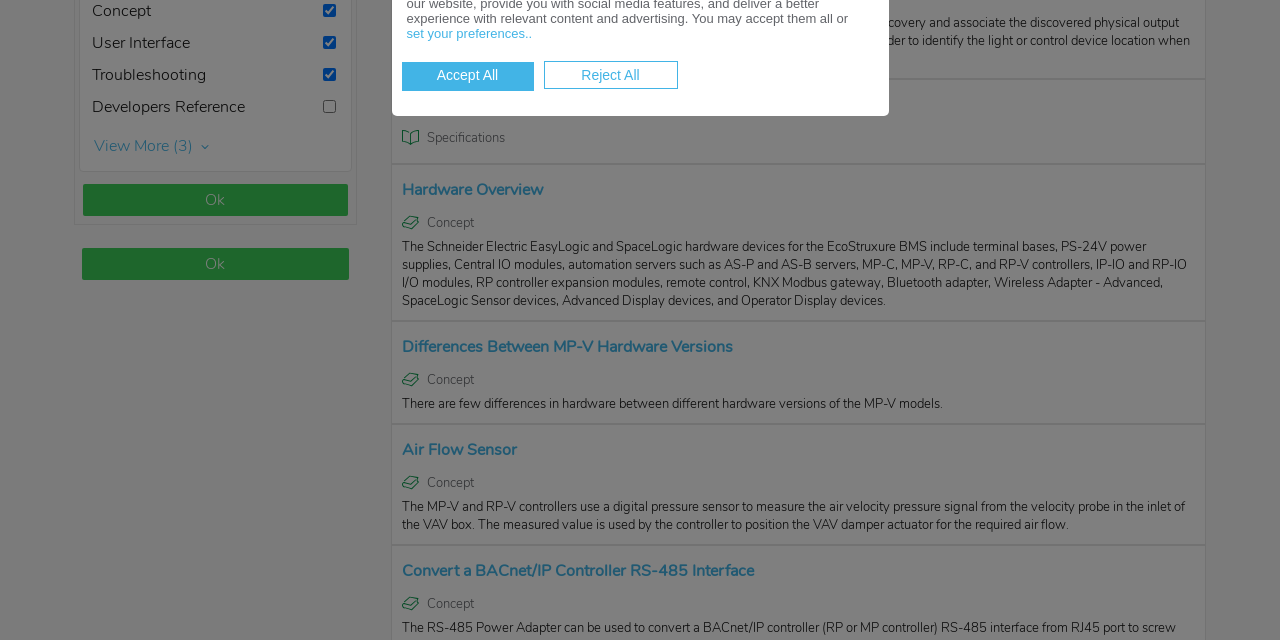Locate the UI element that matches the description Upgrade in the webpage screenshot. Return the bounding box coordinates in the format (top-left x, top-left y, bottom-right x, bottom-right y), with values ranging from 0 to 1.

[0.062, 0.188, 0.274, 0.238]